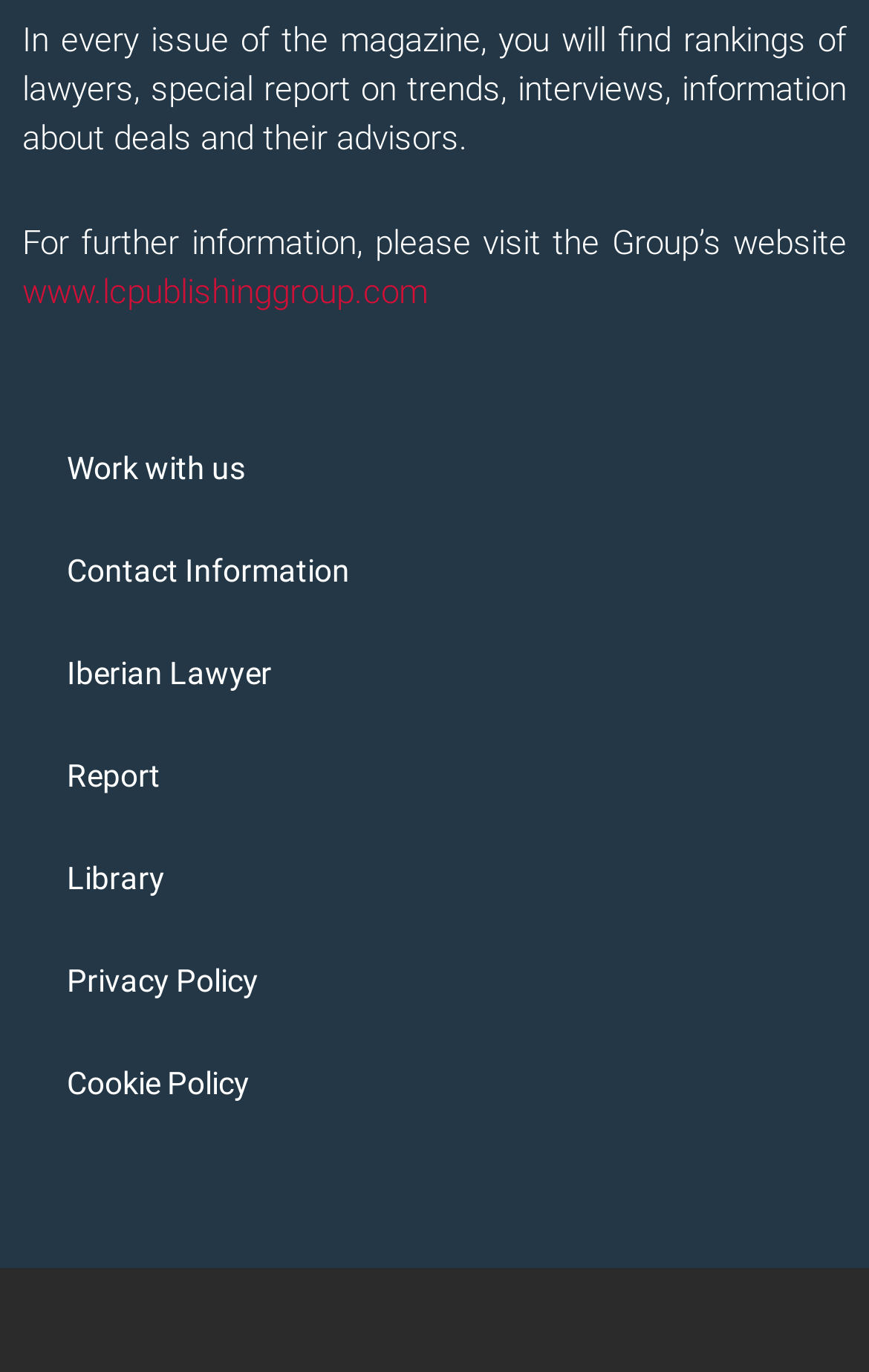What is the website of the Group?
Please provide a single word or phrase based on the screenshot.

www.lcpublishinggroup.com